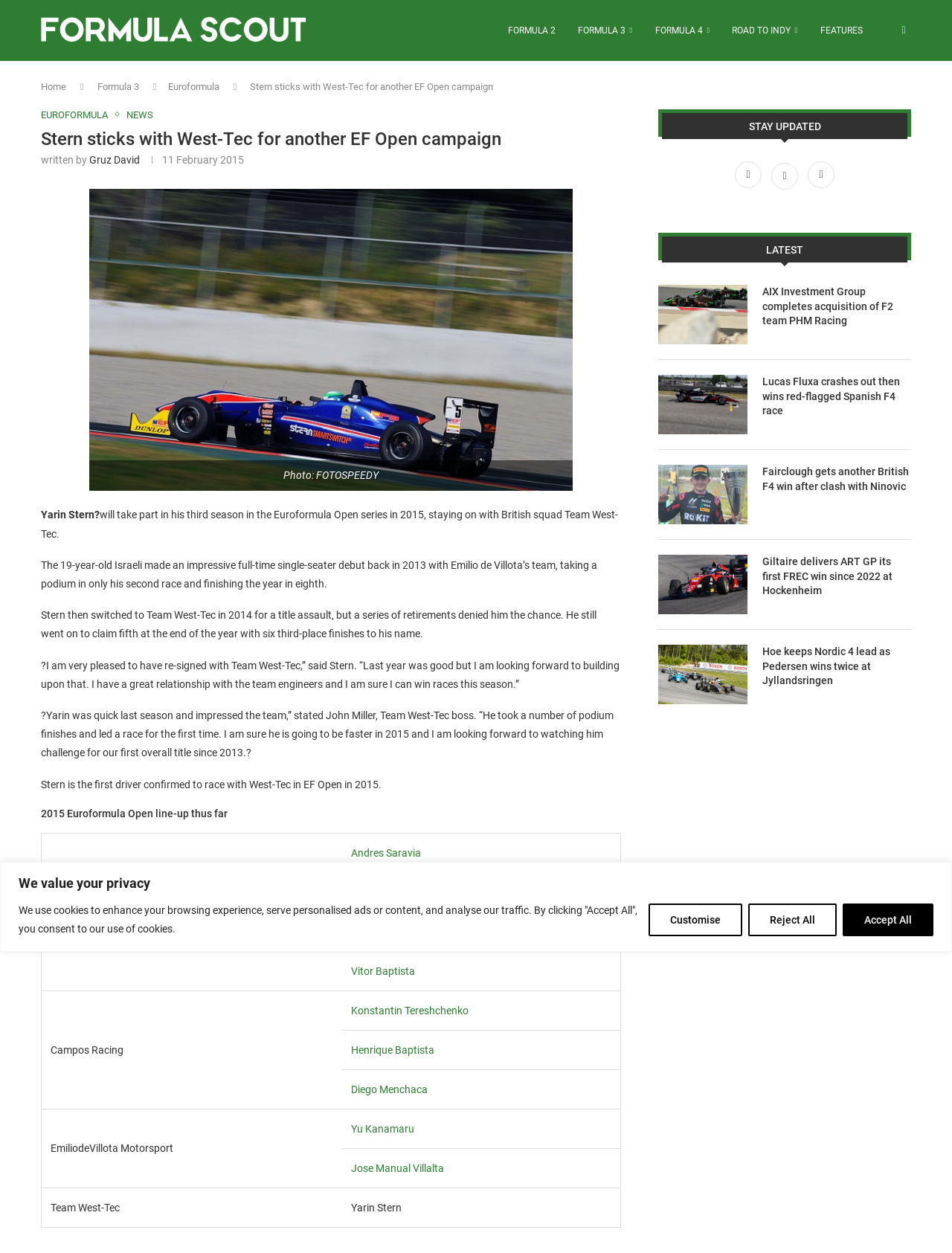Determine the title of the webpage and give its text content.

Stern sticks with West-Tec for another EF Open campaign